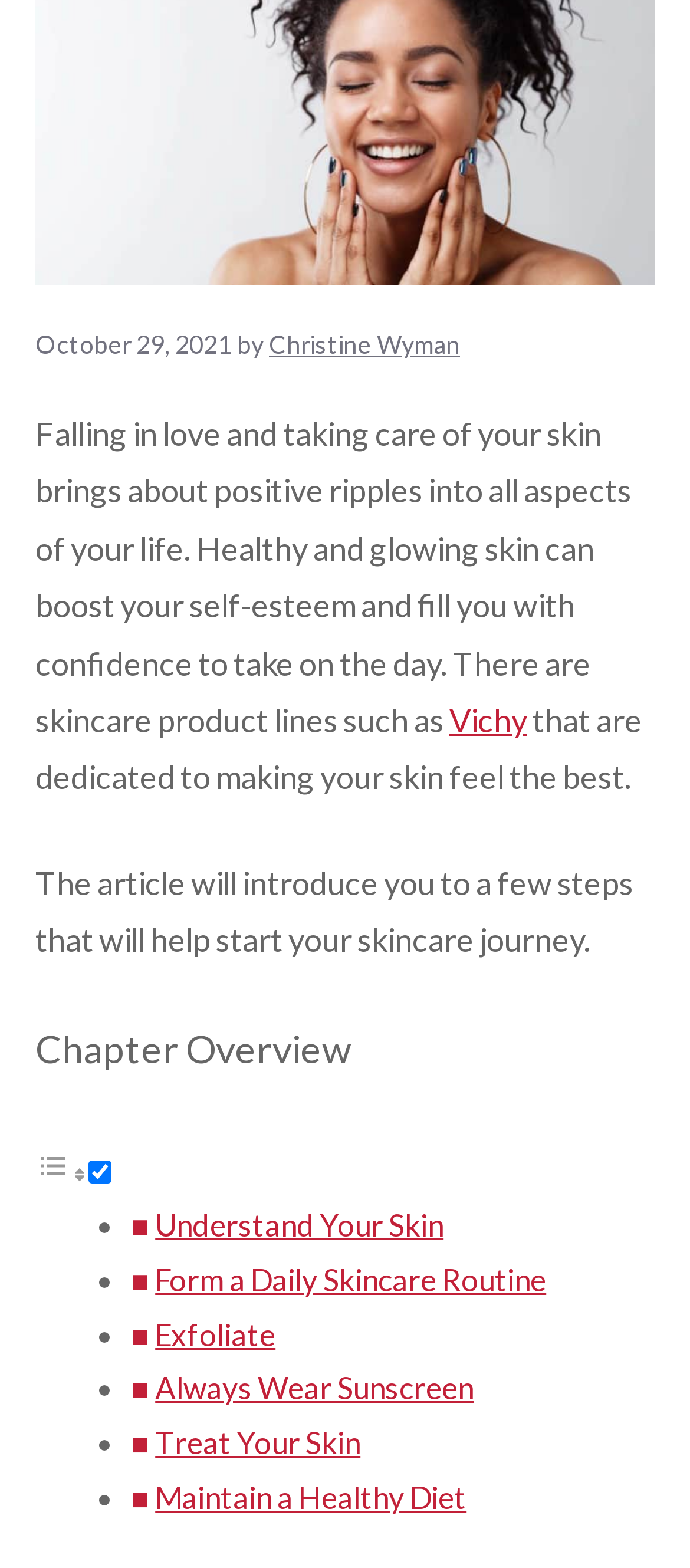Based on the element description: "Always Wear Sunscreen", identify the UI element and provide its bounding box coordinates. Use four float numbers between 0 and 1, [left, top, right, bottom].

[0.225, 0.874, 0.686, 0.897]